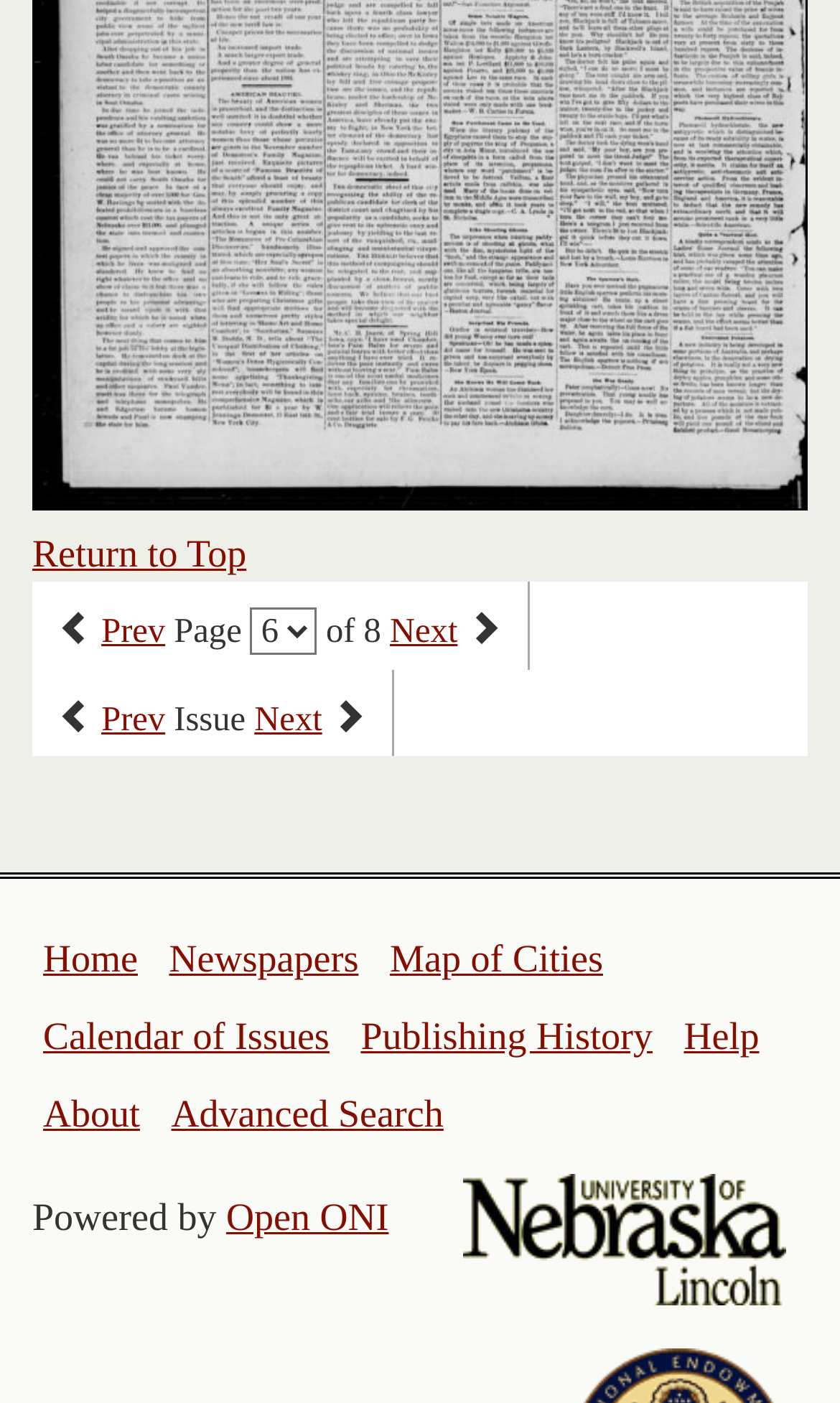Could you indicate the bounding box coordinates of the region to click in order to complete this instruction: "go to DMCA".

None